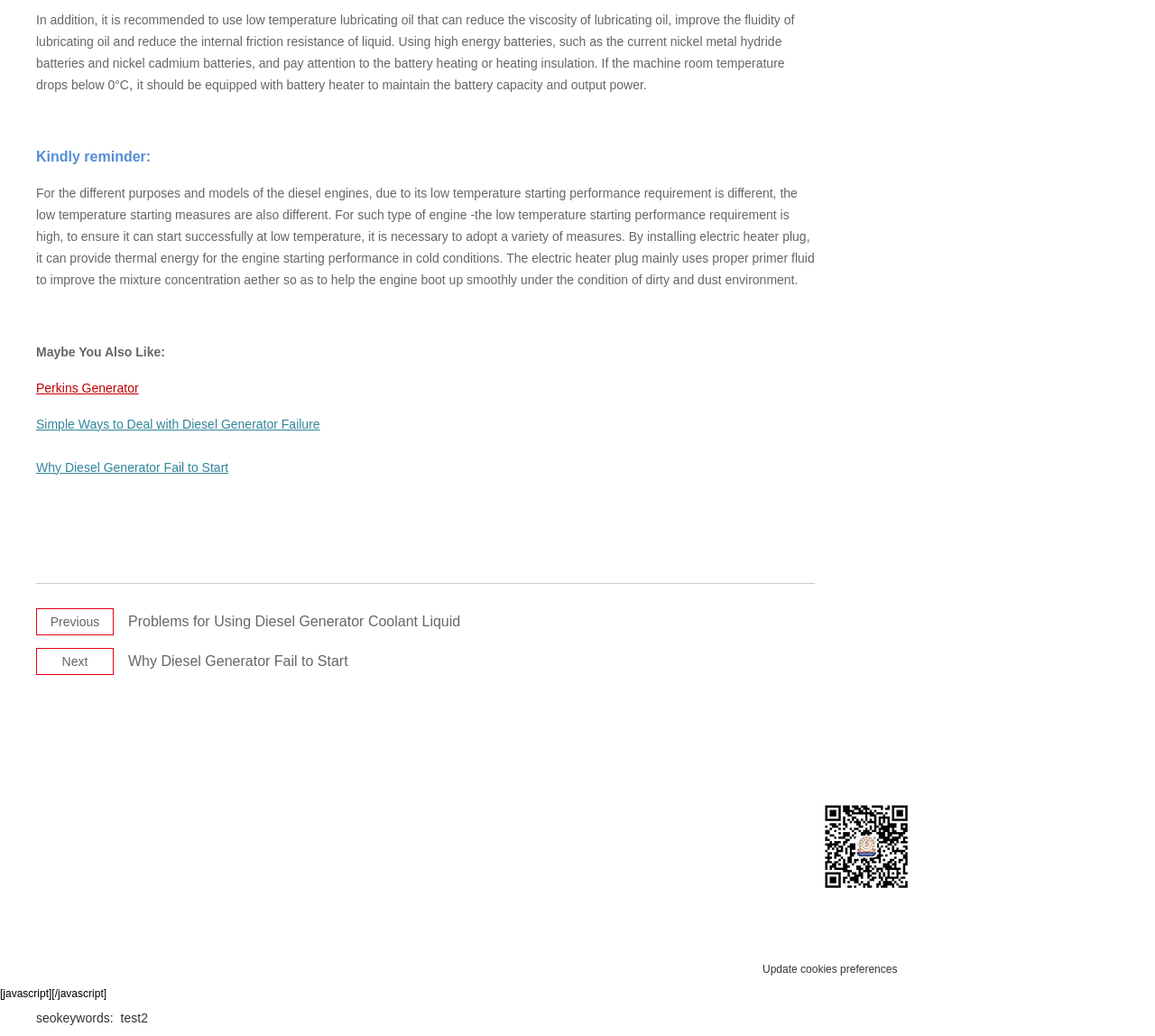Please locate the bounding box coordinates of the element that should be clicked to achieve the given instruction: "Click on 'Contact Us'".

[0.287, 0.706, 0.552, 0.724]